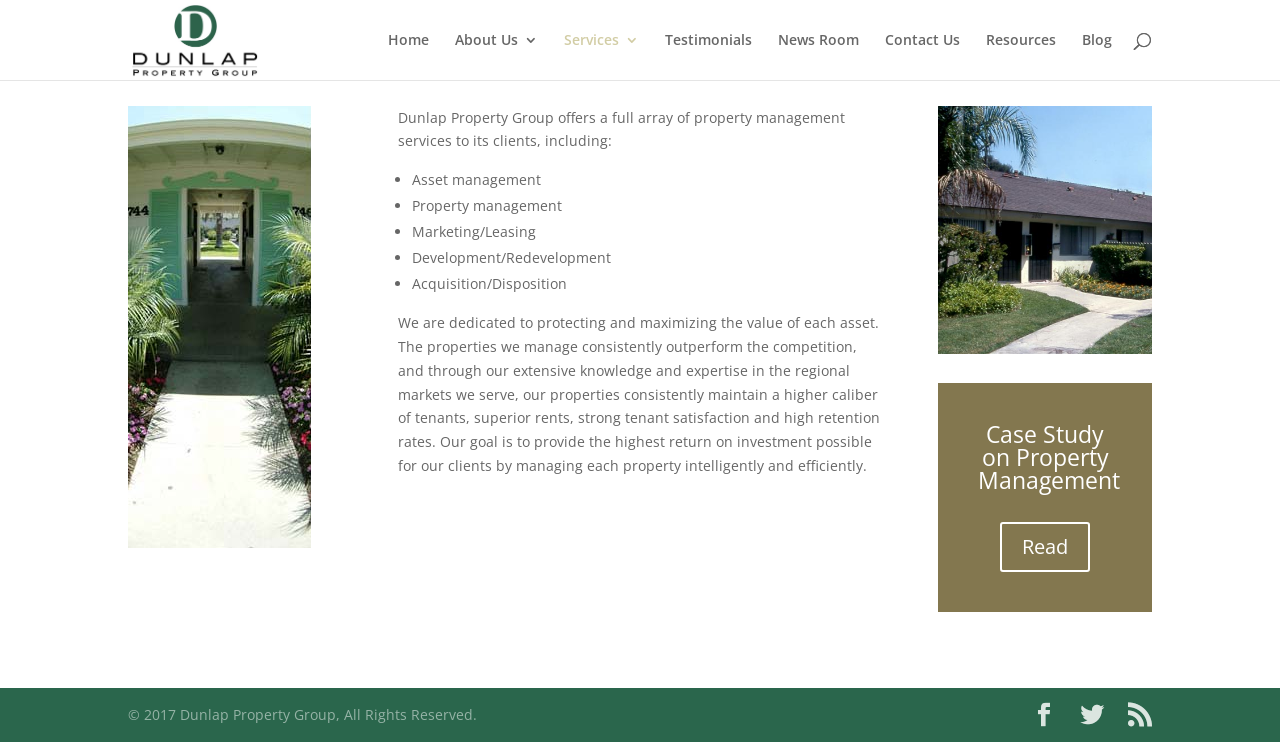How many links are there in the main navigation menu? Examine the screenshot and reply using just one word or a brief phrase.

7